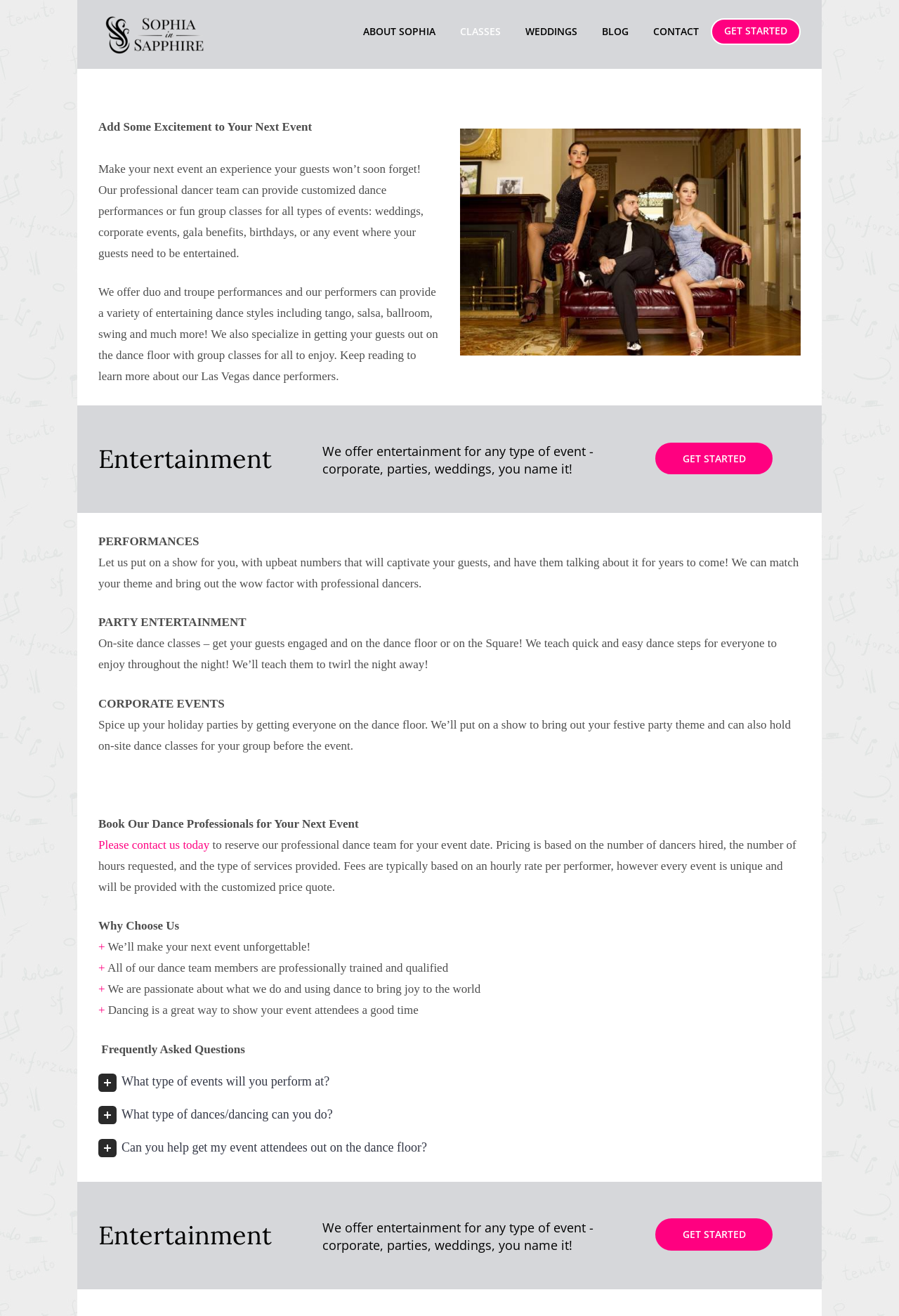Identify the bounding box coordinates of the clickable region to carry out the given instruction: "Learn more about the company".

[0.39, 0.015, 0.498, 0.033]